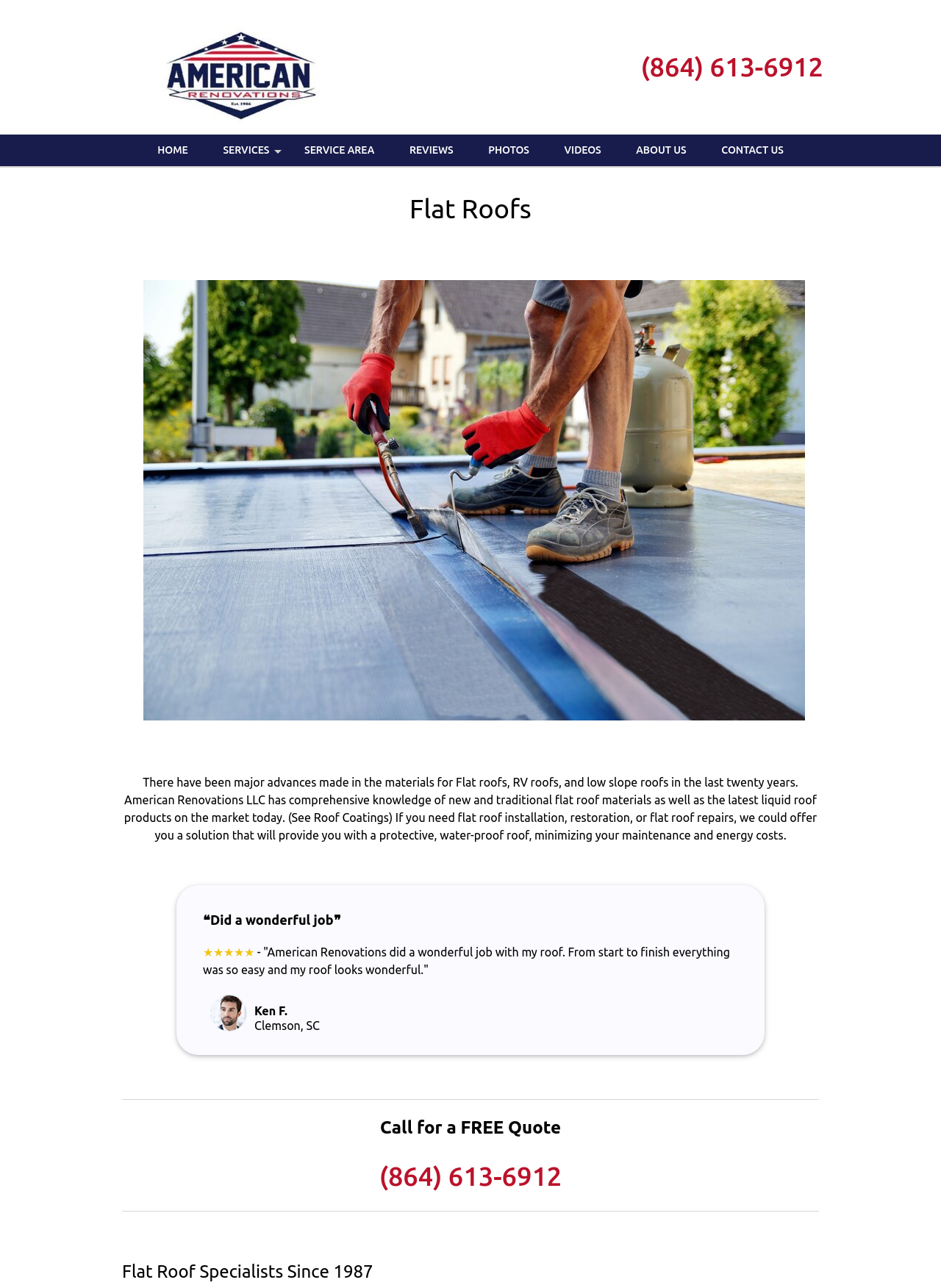What is the purpose of the call to action at the bottom of the webpage?
Based on the content of the image, thoroughly explain and answer the question.

The call to action at the bottom of the webpage is a heading that says 'Call for a FREE Quote', which suggests that the purpose is to encourage visitors to call the phone number provided to get a free quote for their flat roof services.